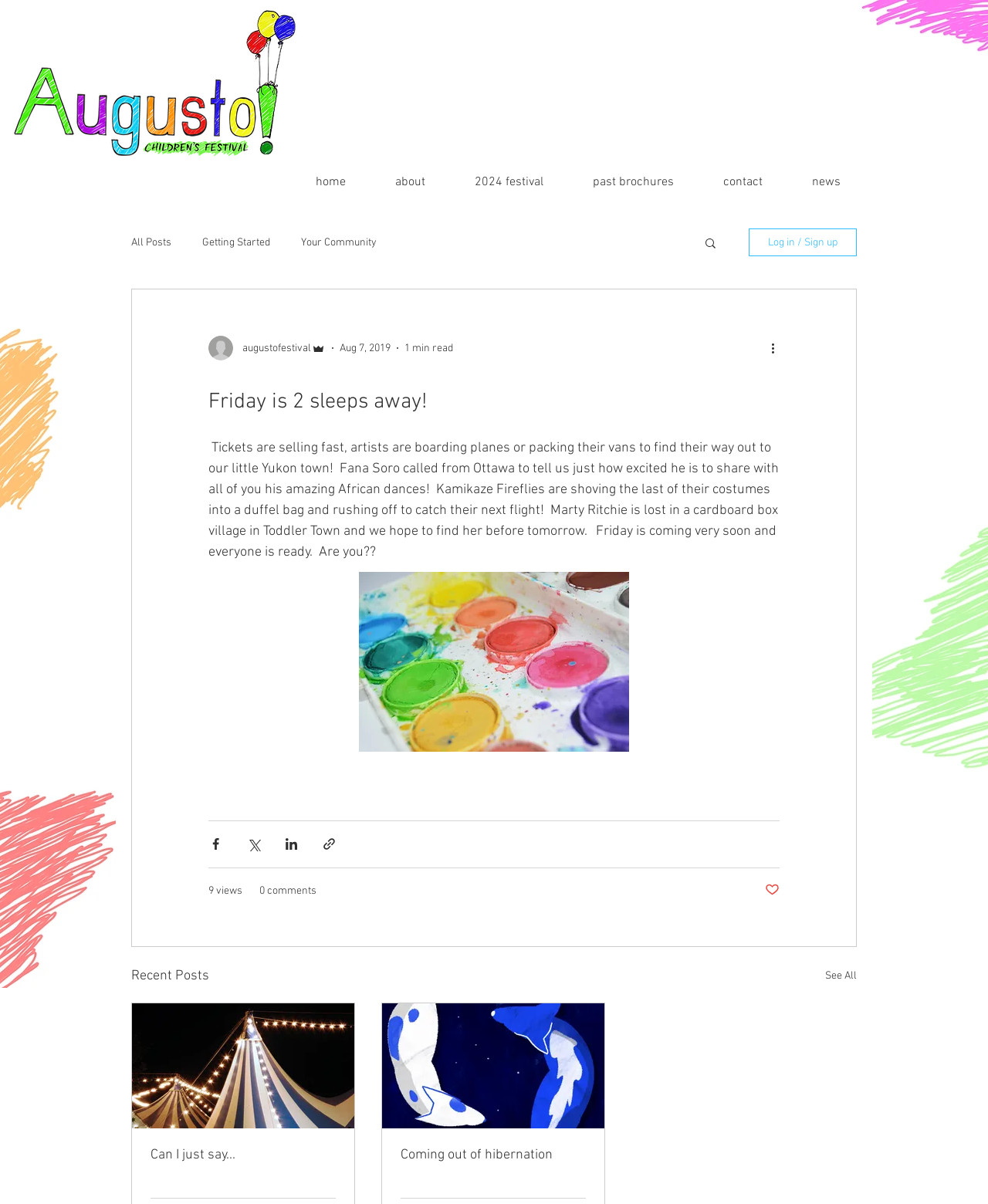Give a short answer to this question using one word or a phrase:
How many views does the post have?

9 views